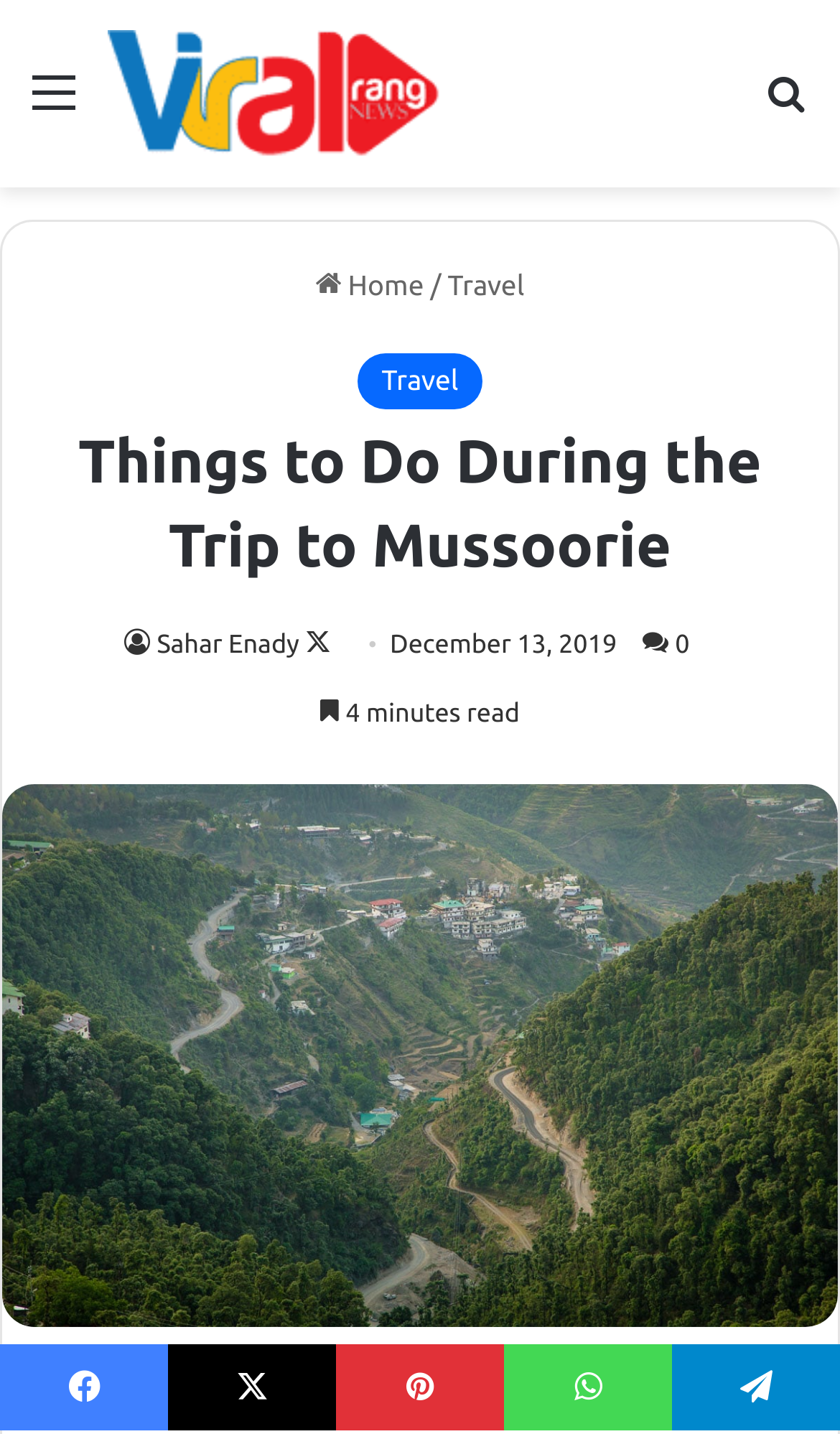Please identify the bounding box coordinates of the element I need to click to follow this instruction: "Share on Facebook".

[0.0, 0.937, 0.2, 0.997]